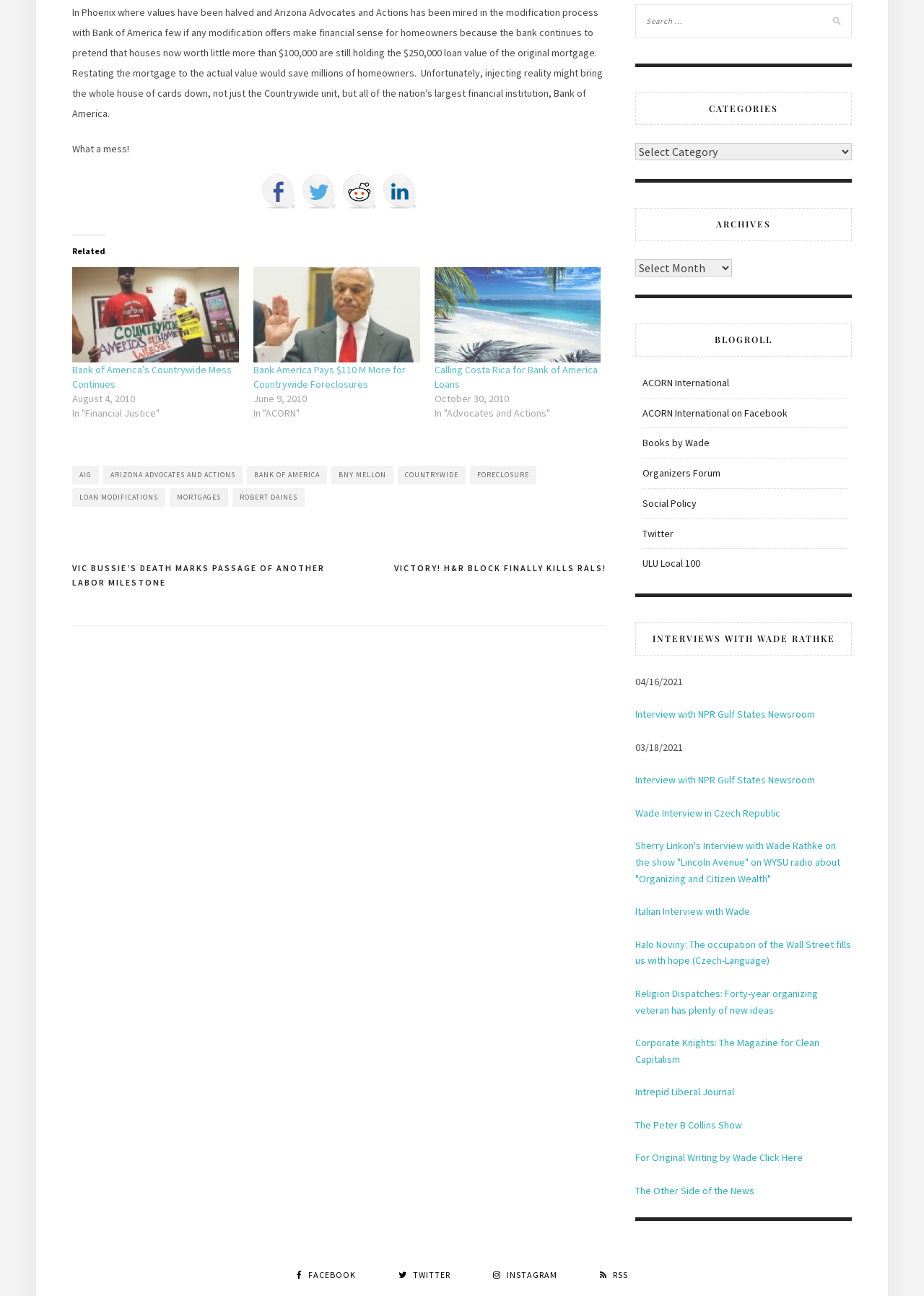Please specify the bounding box coordinates of the region to click in order to perform the following instruction: "Check the archives".

[0.688, 0.16, 0.922, 0.186]